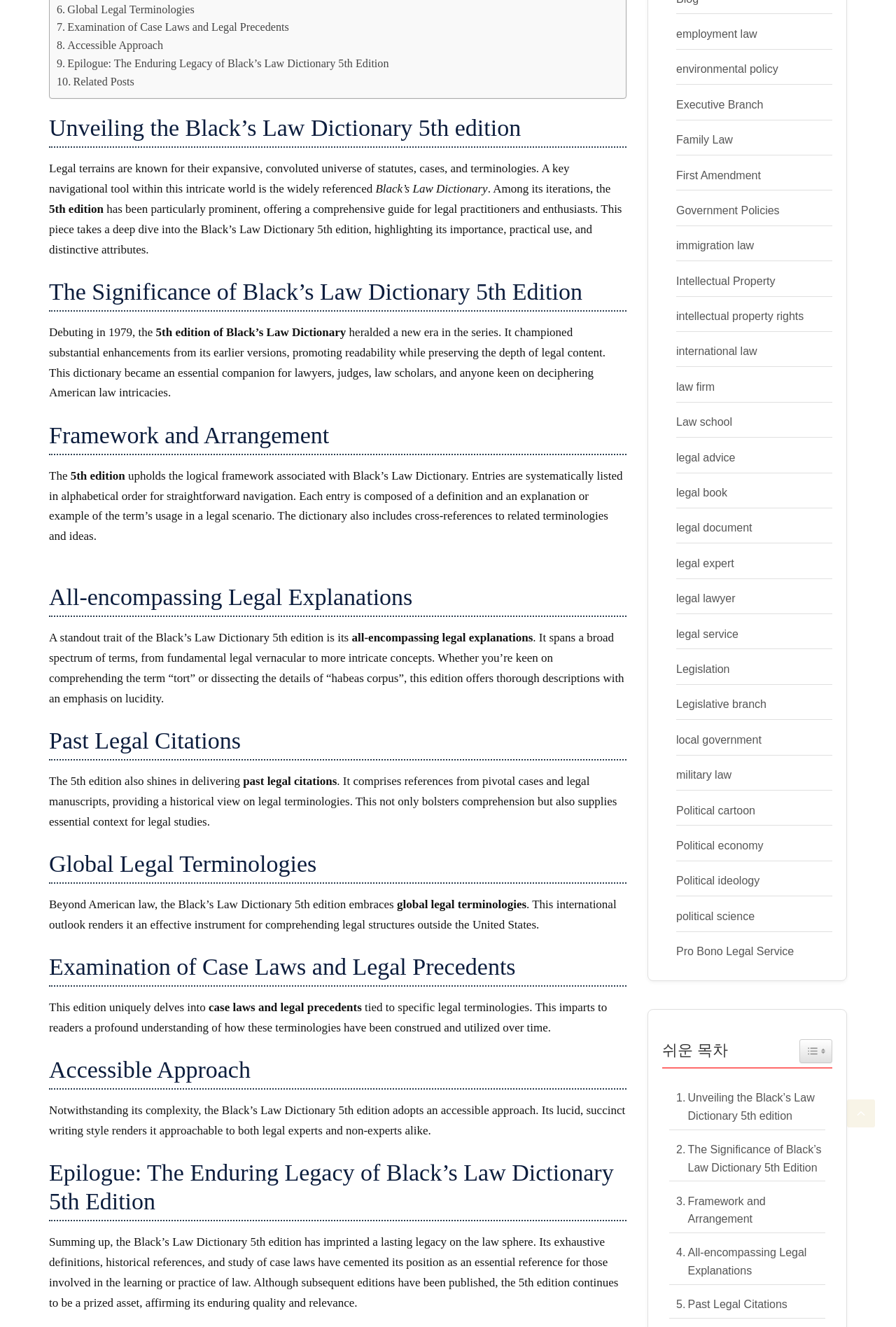Calculate the bounding box coordinates of the UI element given the description: "aria-label="Search"".

None